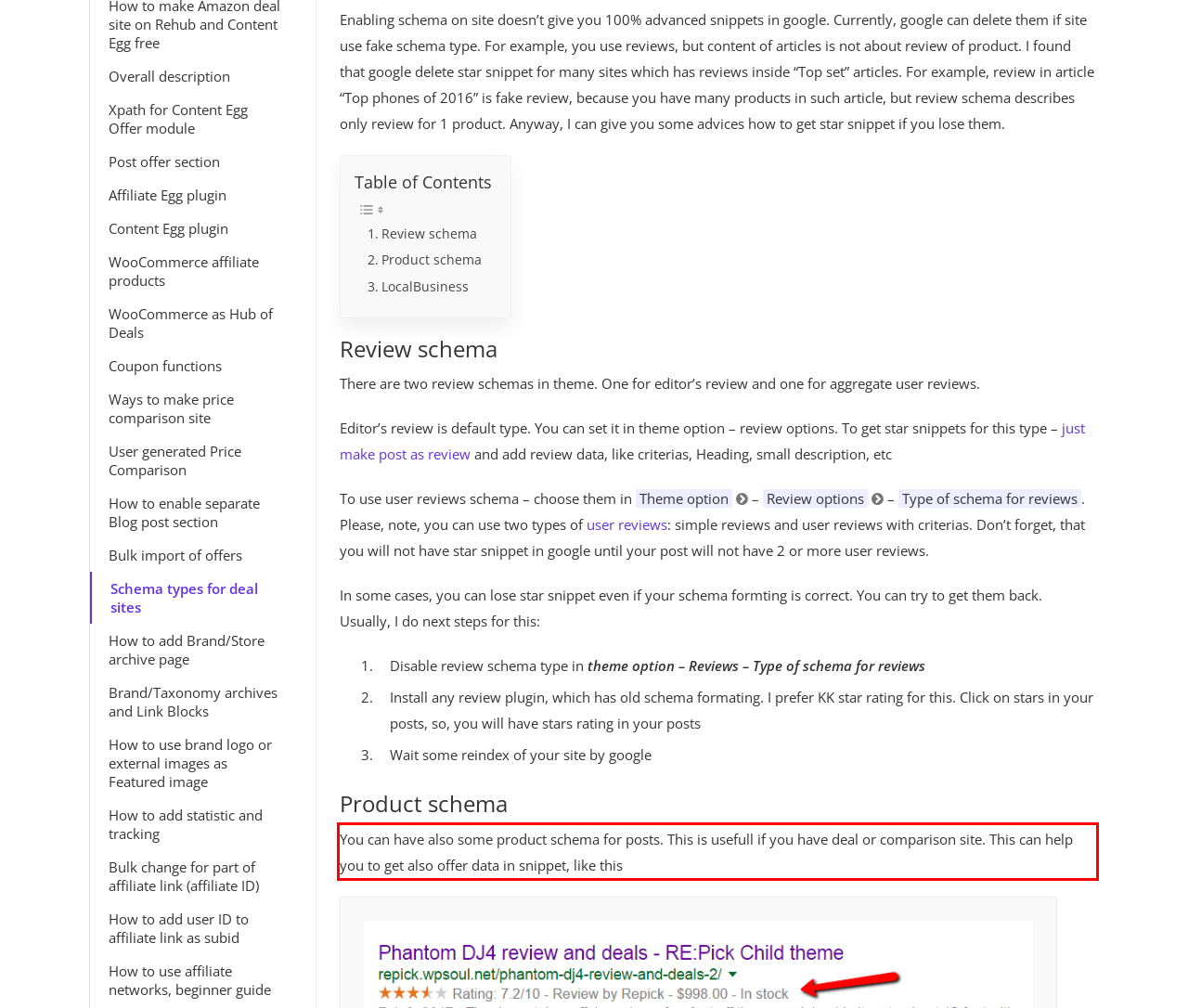You have a screenshot of a webpage with a red bounding box. Identify and extract the text content located inside the red bounding box.

You can have also some product schema for posts. This is usefull if you have deal or comparison site. This can help you to get also offer data in snippet, like this